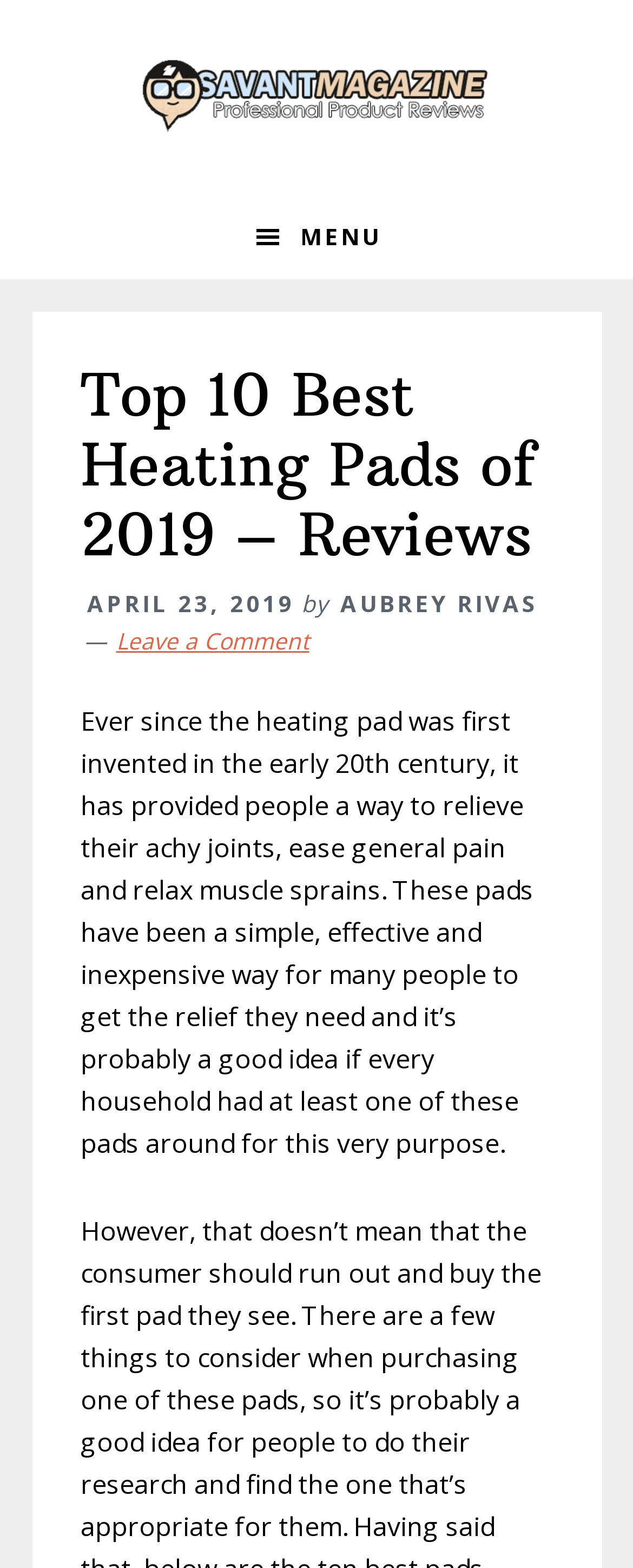Locate the bounding box of the UI element defined by this description: "Leave a Comment". The coordinates should be given as four float numbers between 0 and 1, formatted as [left, top, right, bottom].

[0.183, 0.398, 0.488, 0.418]